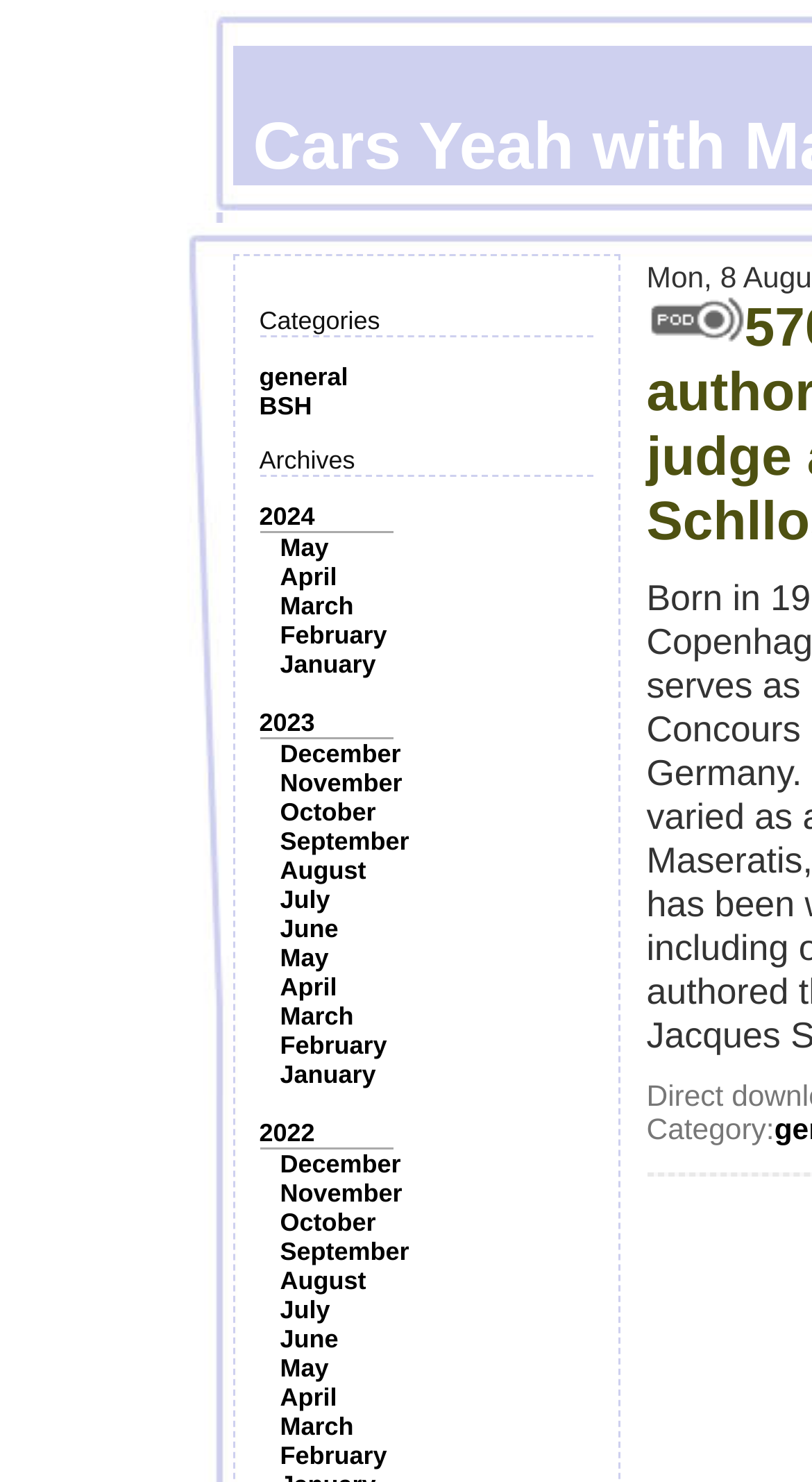Answer the following inquiry with a single word or phrase:
What is the label above the image?

Category: